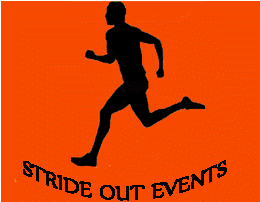Please provide a comprehensive response to the question below by analyzing the image: 
What is the mood conveyed by the image?

The caption describes the image as featuring a striking silhouette of a runner in motion, which emphasizes an active and dynamic theme, suggesting that the mood conveyed by the image is energetic and lively.